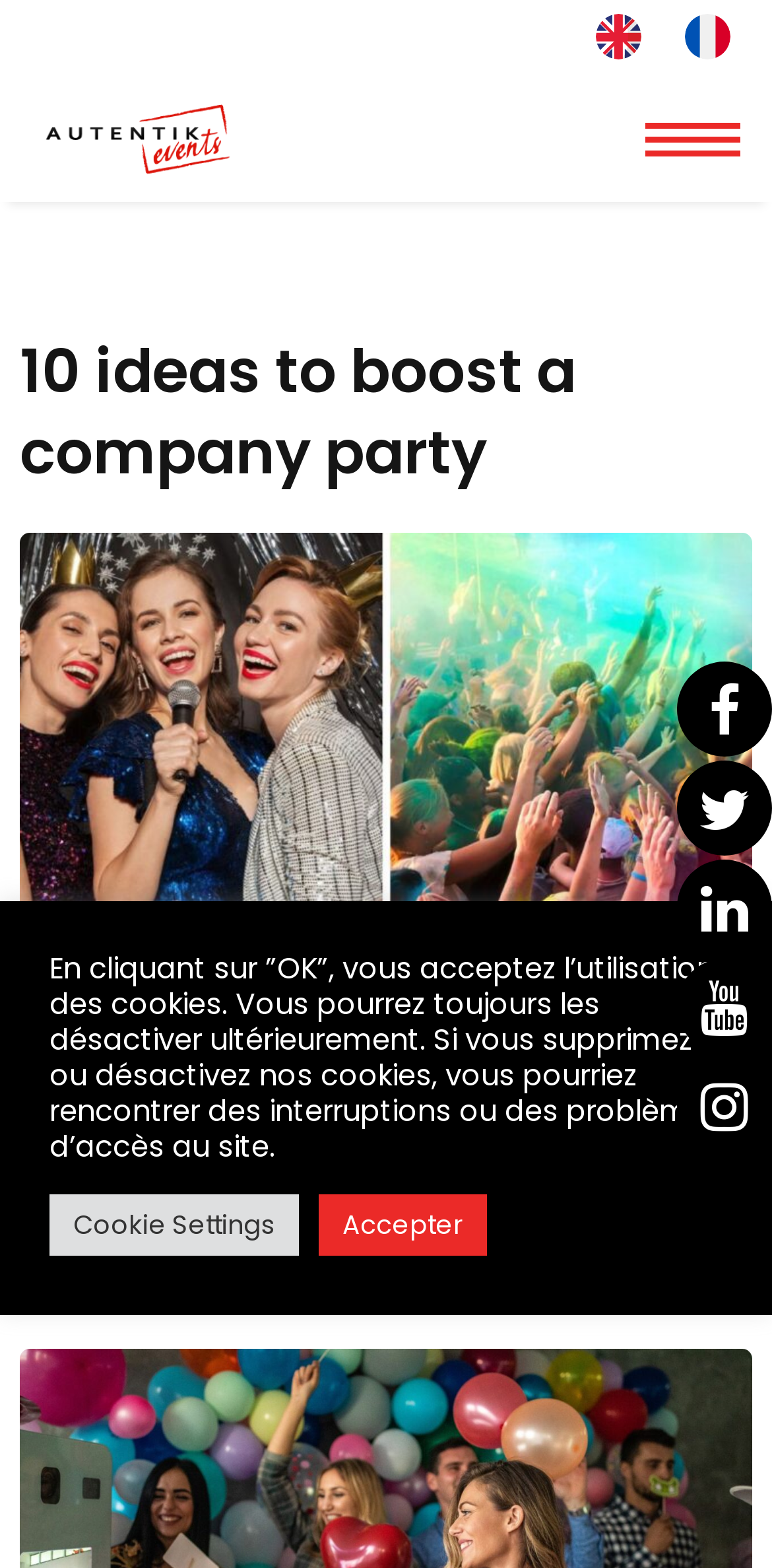Please determine the headline of the webpage and provide its content.

10 ideas to boost a company party